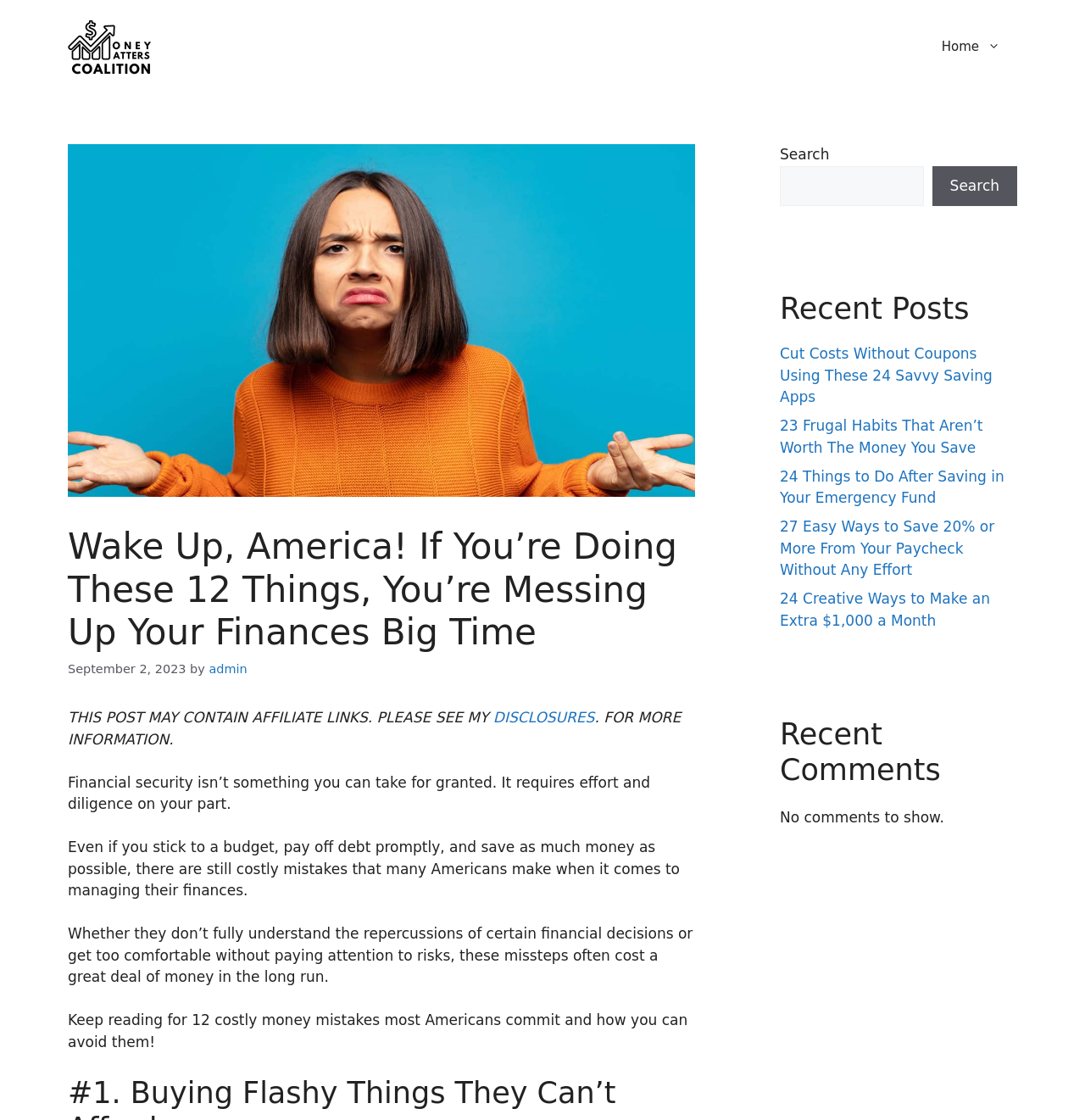Kindly determine the bounding box coordinates for the area that needs to be clicked to execute this instruction: "Read the recent post '24 Creative Ways to Make an Extra $1,000 a Month'".

[0.719, 0.527, 0.913, 0.561]